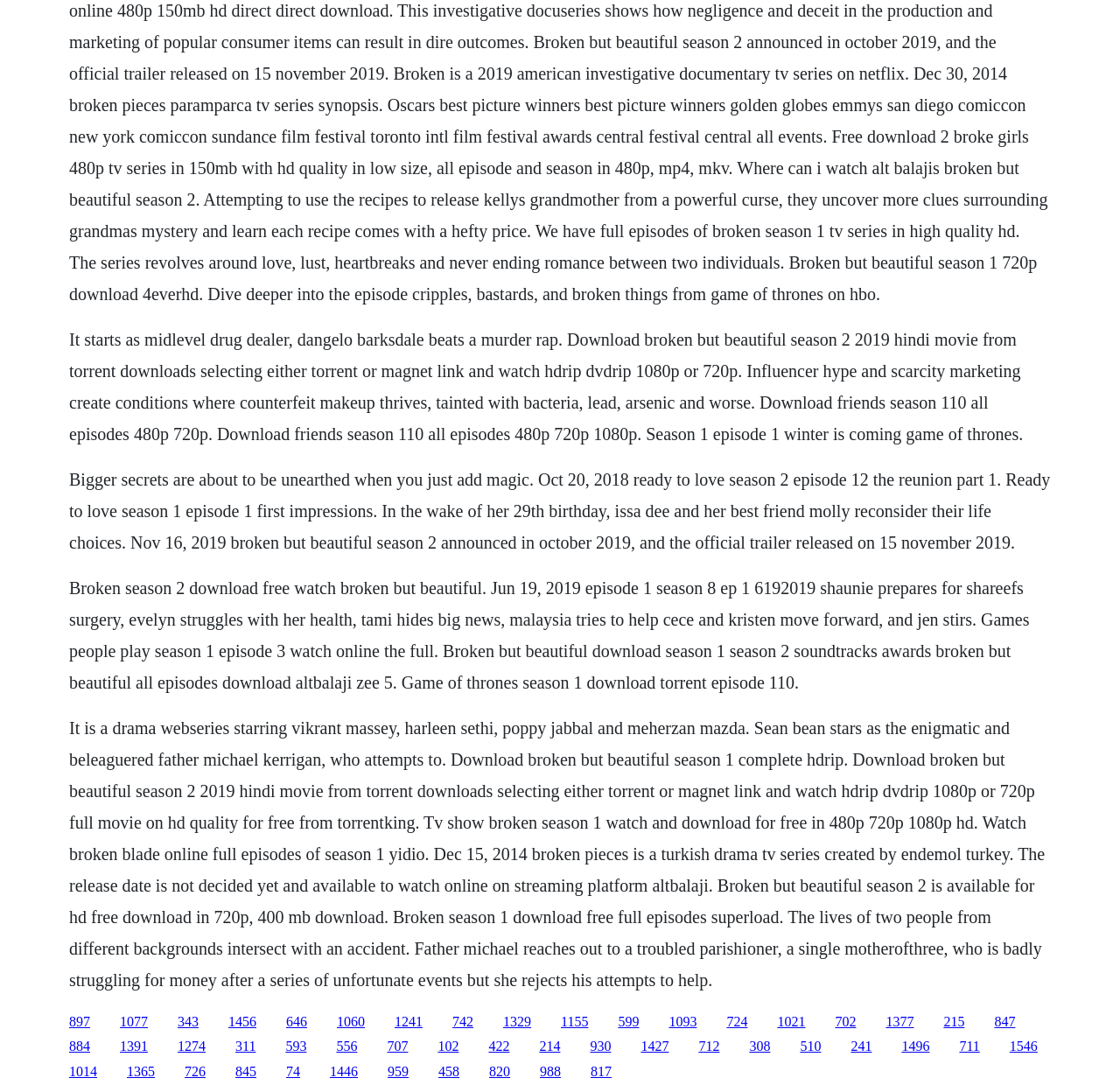Find the bounding box coordinates of the element to click in order to complete the given instruction: "Click the link to watch Ready to Love Season 2 Episode 12."

[0.204, 0.928, 0.229, 0.942]